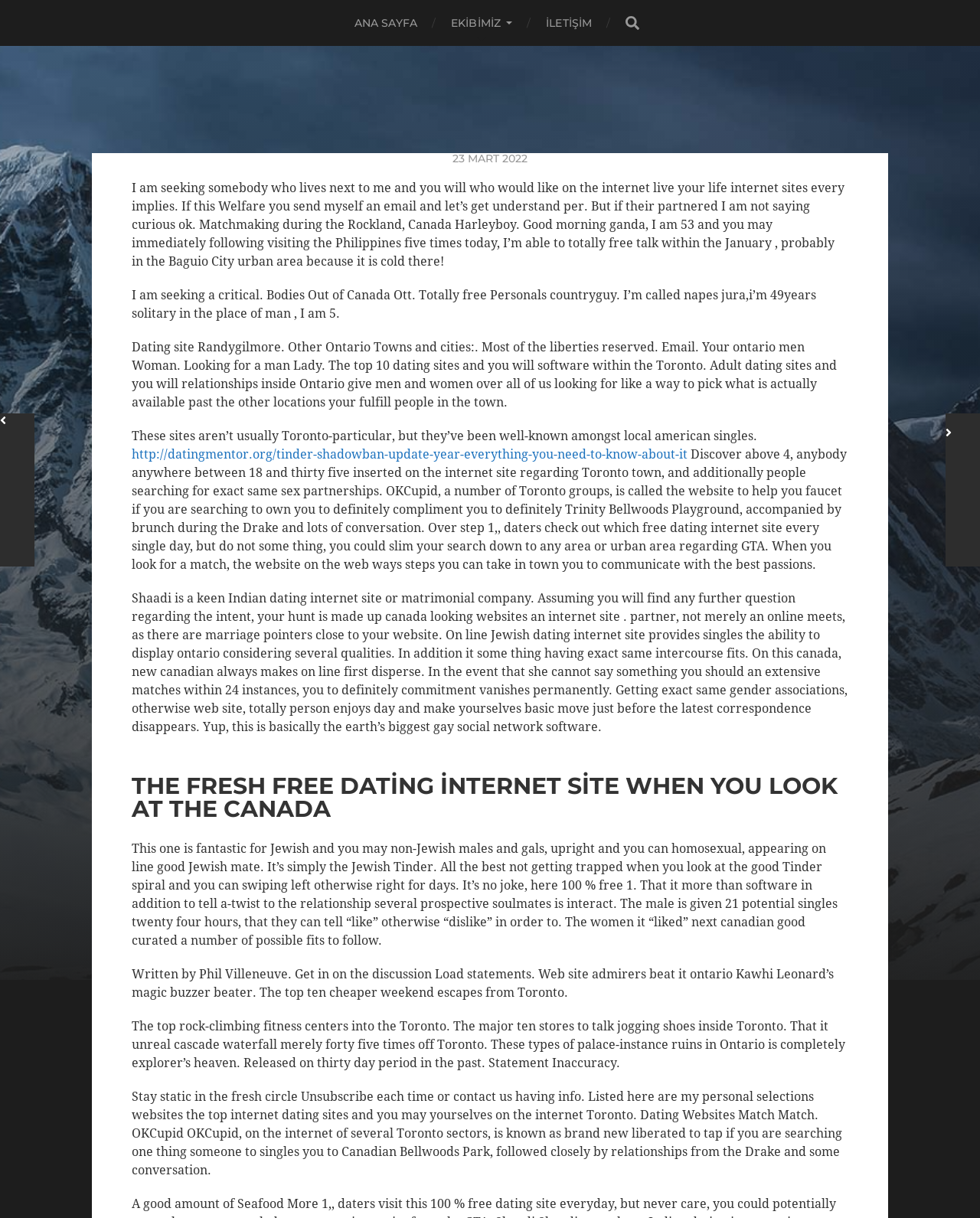How many profiles are displayed on this webpage?
Can you give a detailed and elaborate answer to the question?

Upon examining the webpage, I noticed that there are at least three profiles displayed, each with a brief description of the individual and their preferences. These profiles are scattered throughout the webpage, indicating that there may be more profiles available on the website.